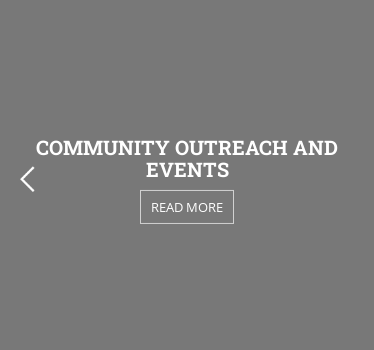What does the 'READ MORE' button invite users to do? Observe the screenshot and provide a one-word or short phrase answer.

Learn additional details